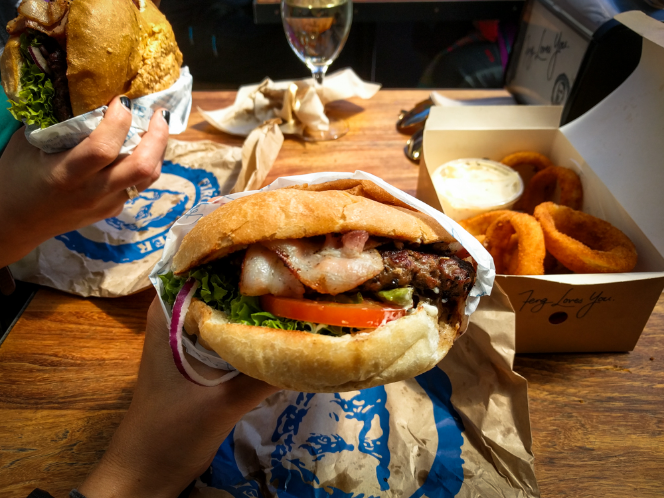Generate a detailed caption that encompasses all aspects of the image.

This vibrant image captures a mouthwatering burger being held in one hand, showcasing its layers of fresh ingredients. The burger features a succulent beef patty topped with crispy bacon, leafy lettuce, ripe tomato slices, and possibly some pickles, all nestled in a perfectly toasted bun. In the background, another burger is present, suggesting a friend or companion is also indulging in a meal, adding to the communal dining experience. Accompanying the burgers is a takeout box revealing crispy onion rings and a container of sauce, enhancing the feast. A glass of white wine can be seen in the background, hinting at a casual yet enjoyable meal setting, likely within the popular burger joint, Fergburger, known for its lengthy lines and beloved burgers in Queenstown. The warm, inviting atmosphere is amplified by the wooden table, setting the stage for a delightful culinary experience.